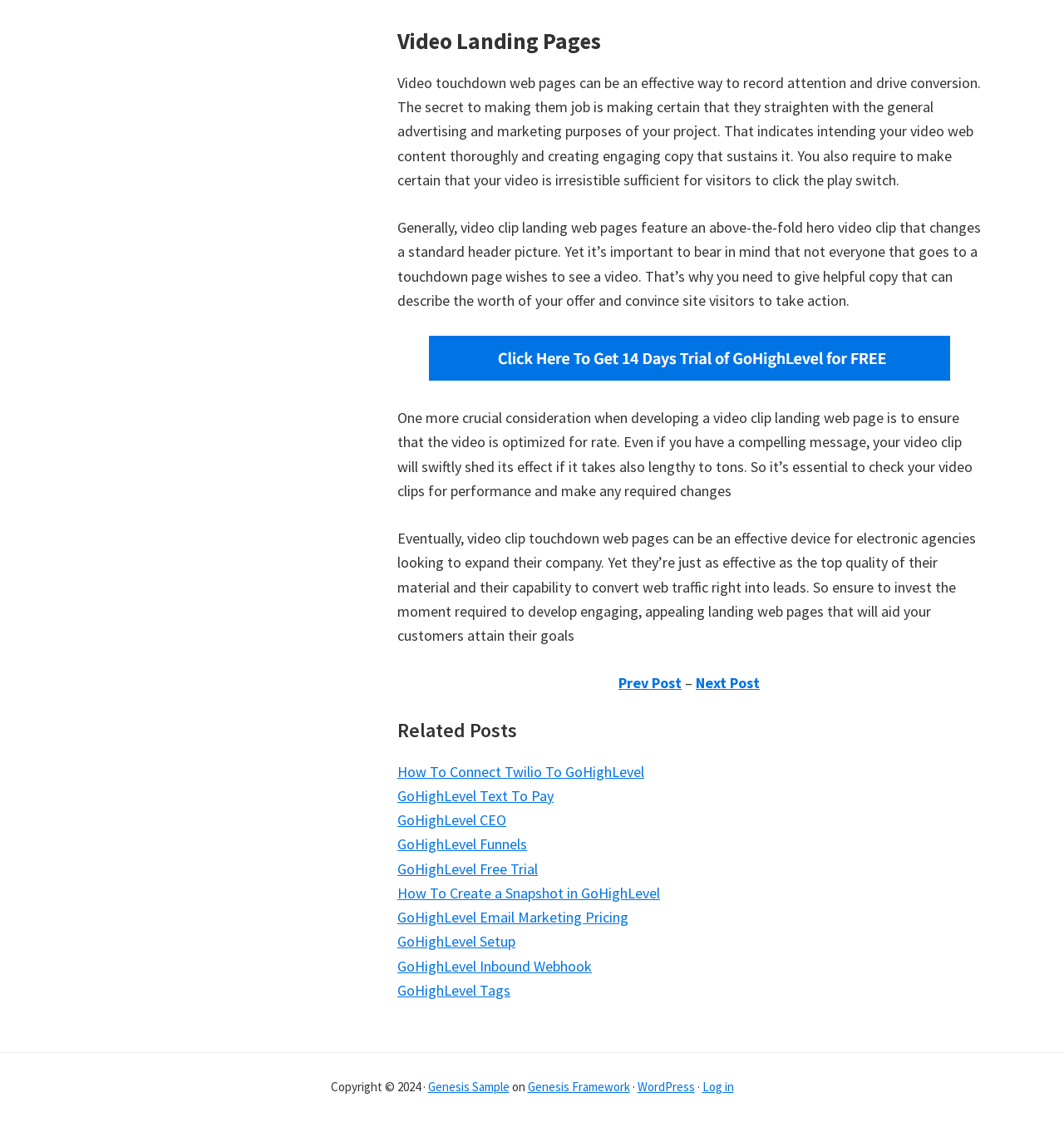Identify the bounding box coordinates for the element that needs to be clicked to fulfill this instruction: "Click on the 'Next Post' link". Provide the coordinates in the format of four float numbers between 0 and 1: [left, top, right, bottom].

[0.654, 0.6, 0.714, 0.617]